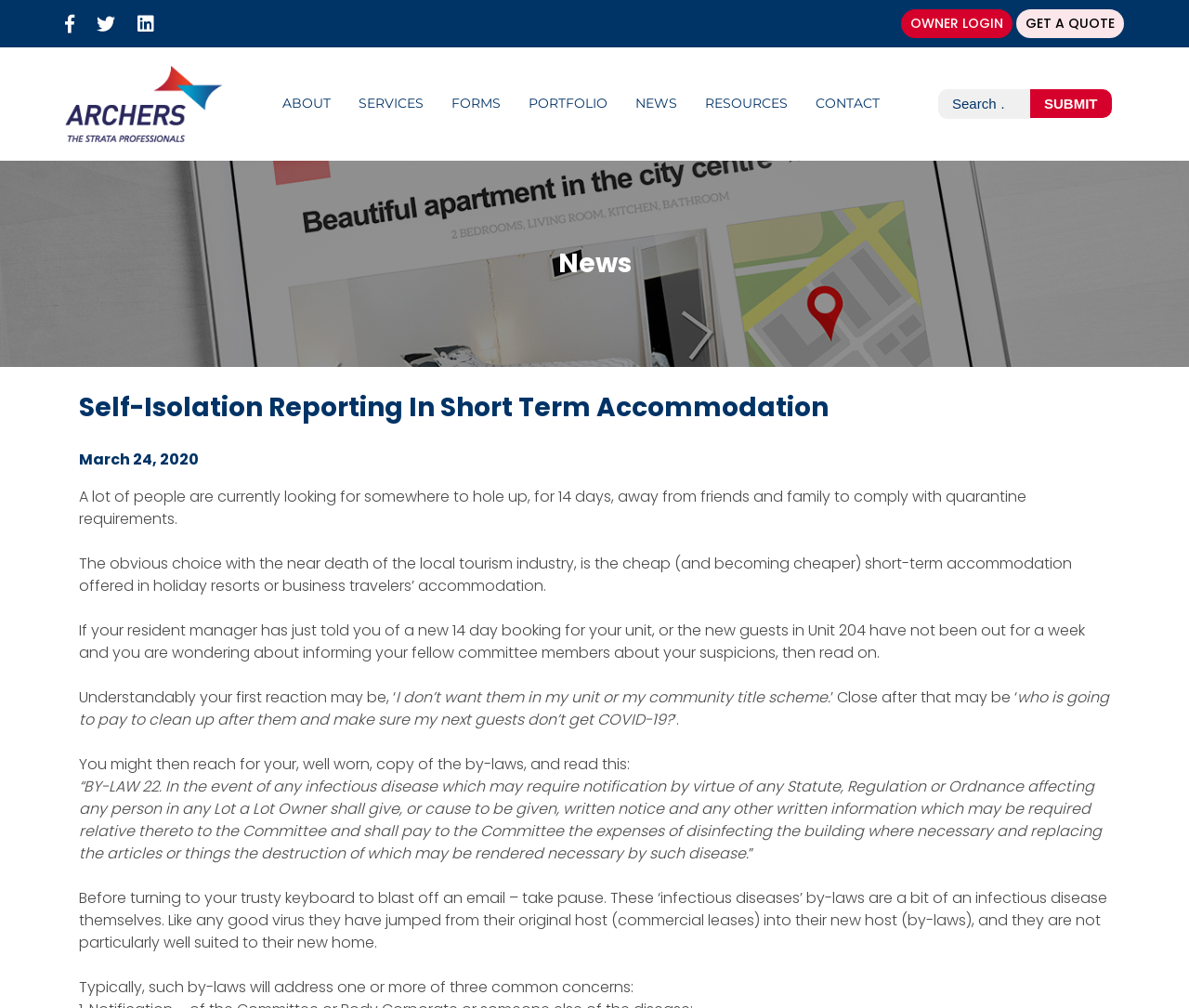Please mark the bounding box coordinates of the area that should be clicked to carry out the instruction: "Click the 'SUBMIT' button".

[0.866, 0.088, 0.935, 0.117]